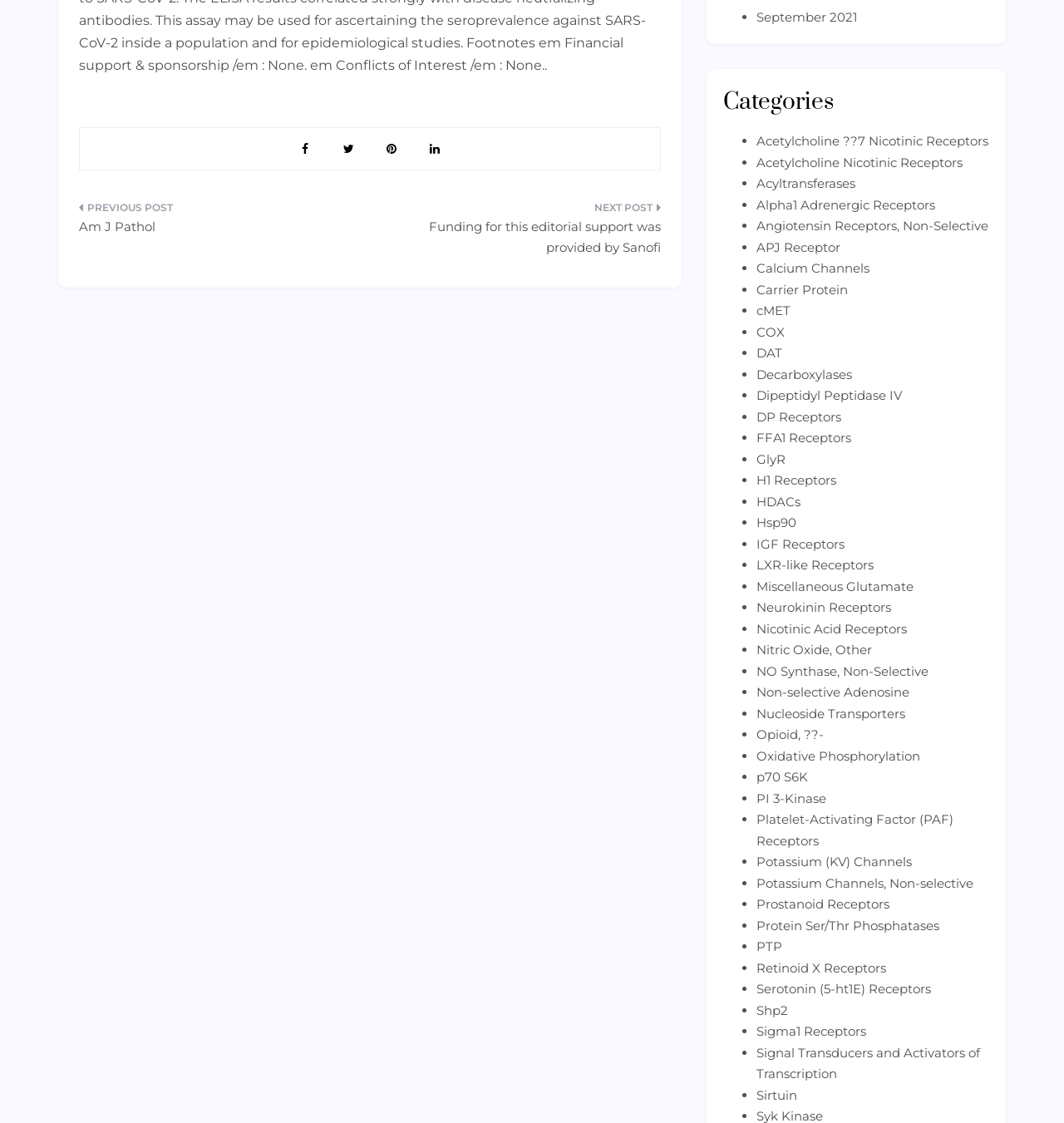Indicate the bounding box coordinates of the clickable region to achieve the following instruction: "Click on the 'Acetylcholine??7 Nicotinic Receptors' link."

[0.711, 0.118, 0.929, 0.132]